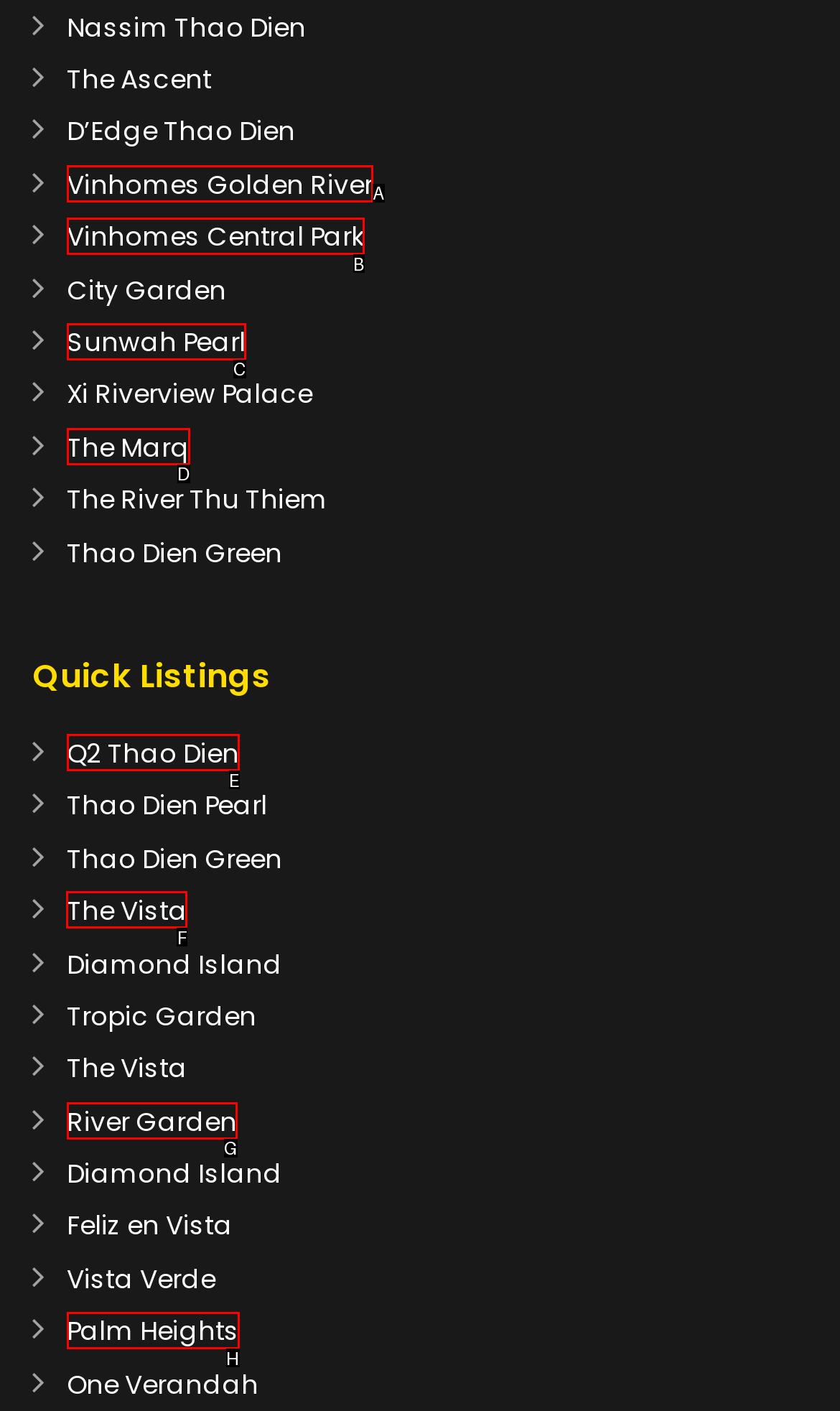Which option should be clicked to complete this task: Learn about The Vista
Reply with the letter of the correct choice from the given choices.

F